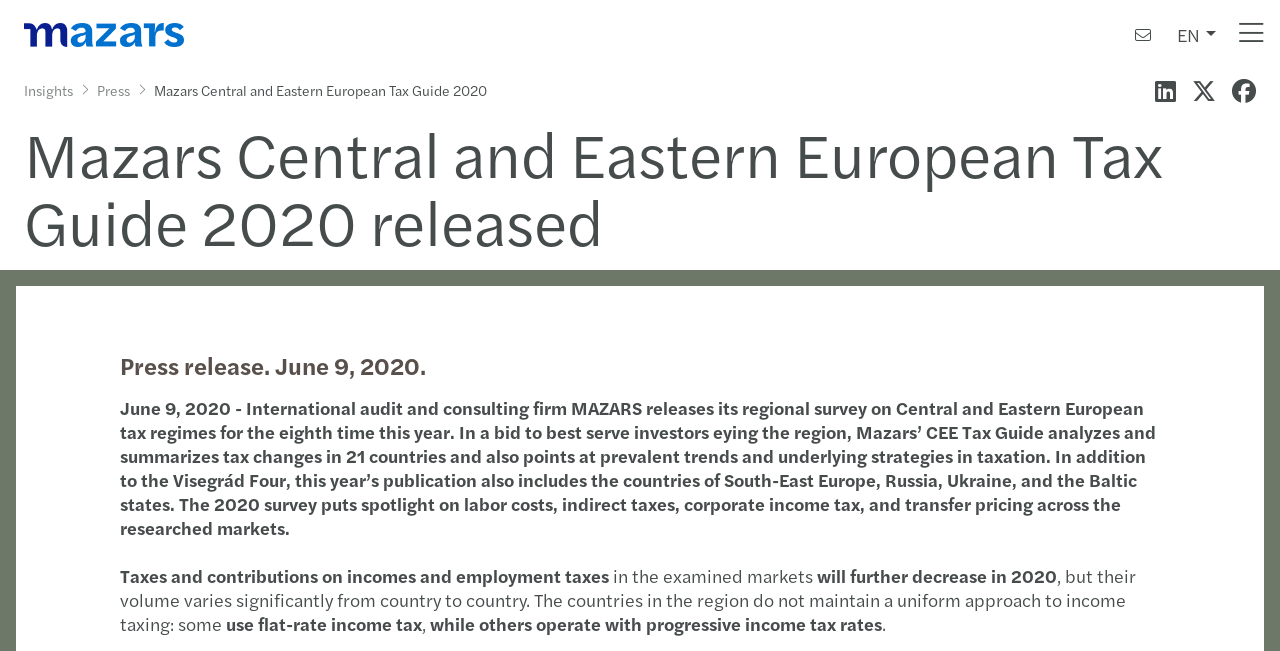Please predict the bounding box coordinates (top-left x, top-left y, bottom-right x, bottom-right y) for the UI element in the screenshot that fits the description: Insights

[0.012, 0.11, 0.063, 0.167]